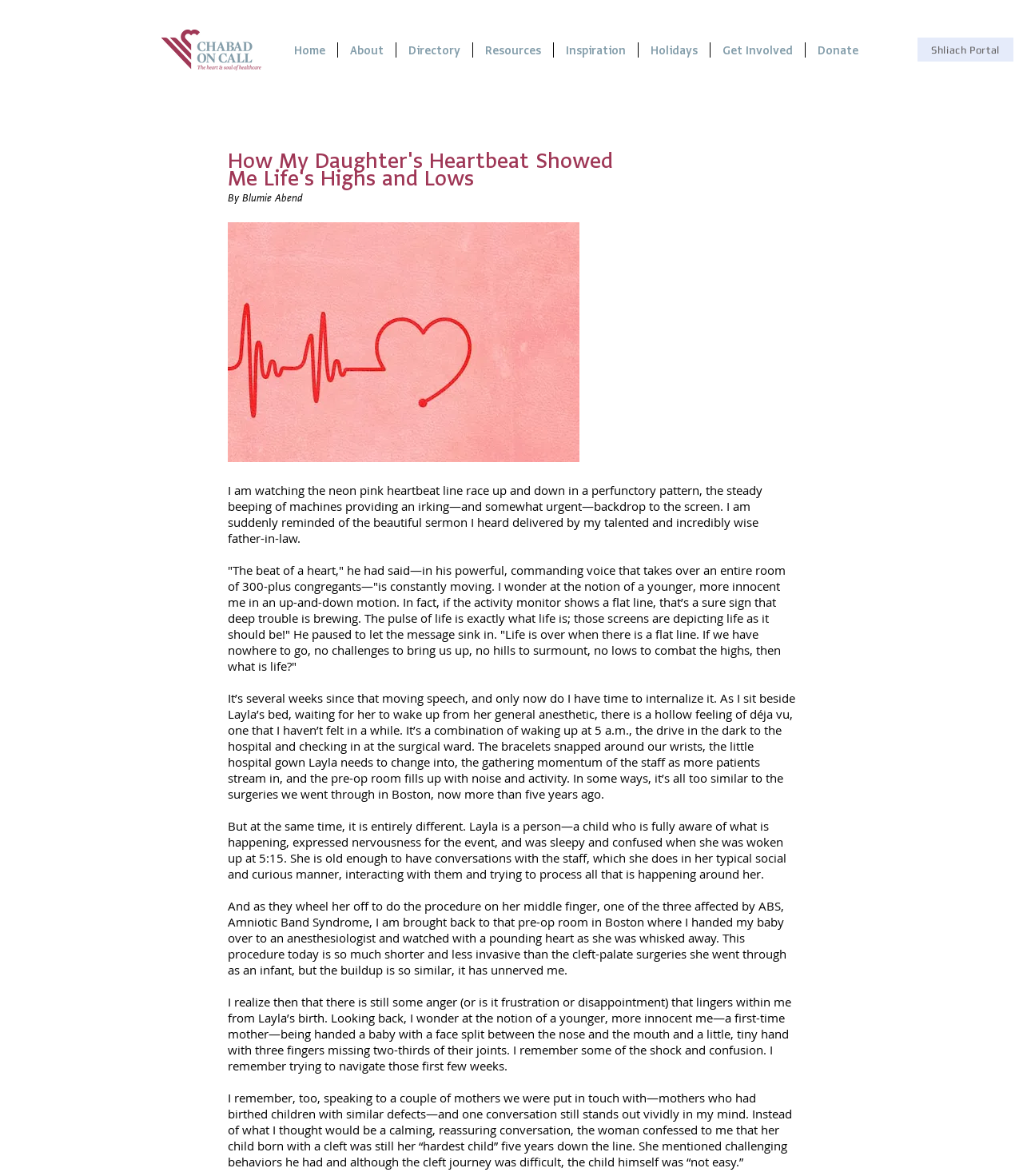Summarize the webpage with a detailed and informative caption.

The webpage is about a personal story, "My Daughter's Heartbeat", which appears to be a blog post or article. At the top, there is a small image, "Asset 1@5x.png", and a navigation menu with links to "Home", "About", "Directory", "Resources", "Inspiration", "Holidays", "Get Involved", and "Donate". 

Below the navigation menu, there is a link to "Shliach Portal" on the right side. The main content of the webpage is a long, personal narrative written by Blumie Abend, which is divided into several paragraphs. The story begins with the author watching her daughter's heartbeat on a machine and reminiscing about a sermon she heard from her father-in-law. The sermon emphasized the importance of challenges and struggles in life, comparing them to the heartbeat on a machine.

The author then shares her experience of sitting beside her daughter, Layla, as she undergoes a medical procedure. The author reflects on the similarities and differences between this experience and Layla's previous surgeries in Boston. The narrative is a heartfelt and introspective account of the author's emotions, thoughts, and experiences as a mother of a child with Amniotic Band Syndrome.